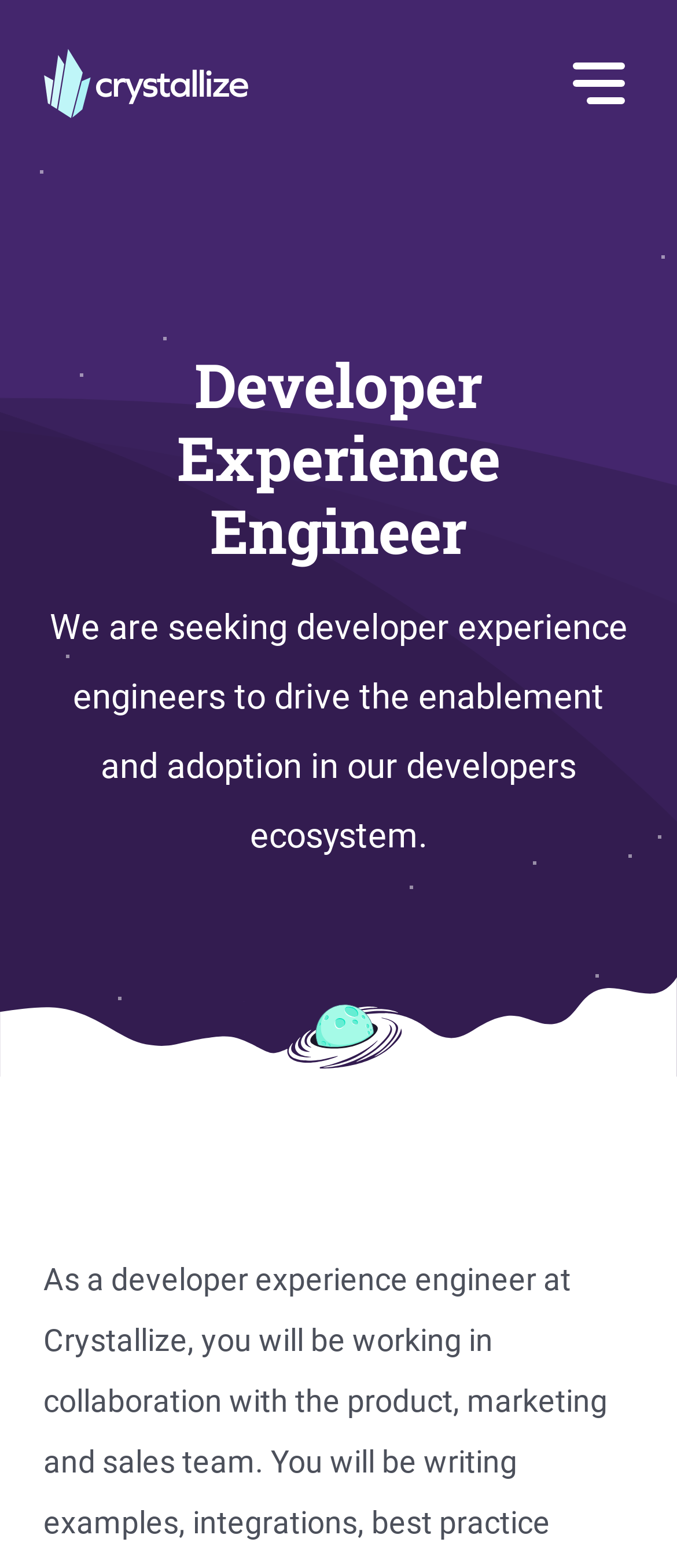What is the layout of the main content?
From the screenshot, provide a brief answer in one word or phrase.

below the logo